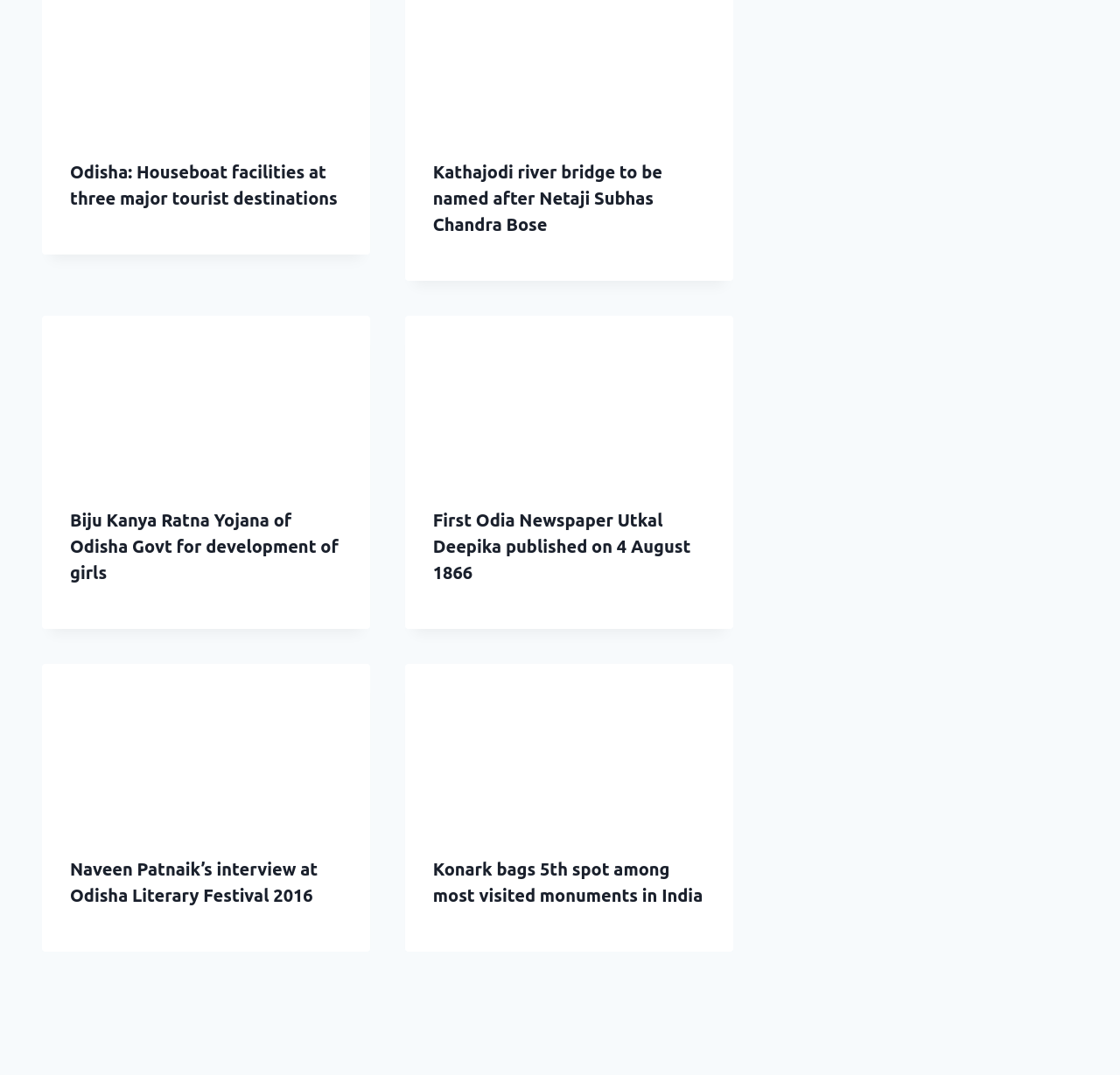Locate the bounding box coordinates of the element that needs to be clicked to carry out the instruction: "Read about Odisha: Houseboat facilities at three major tourist destinations". The coordinates should be given as four float numbers ranging from 0 to 1, i.e., [left, top, right, bottom].

[0.062, 0.148, 0.305, 0.197]